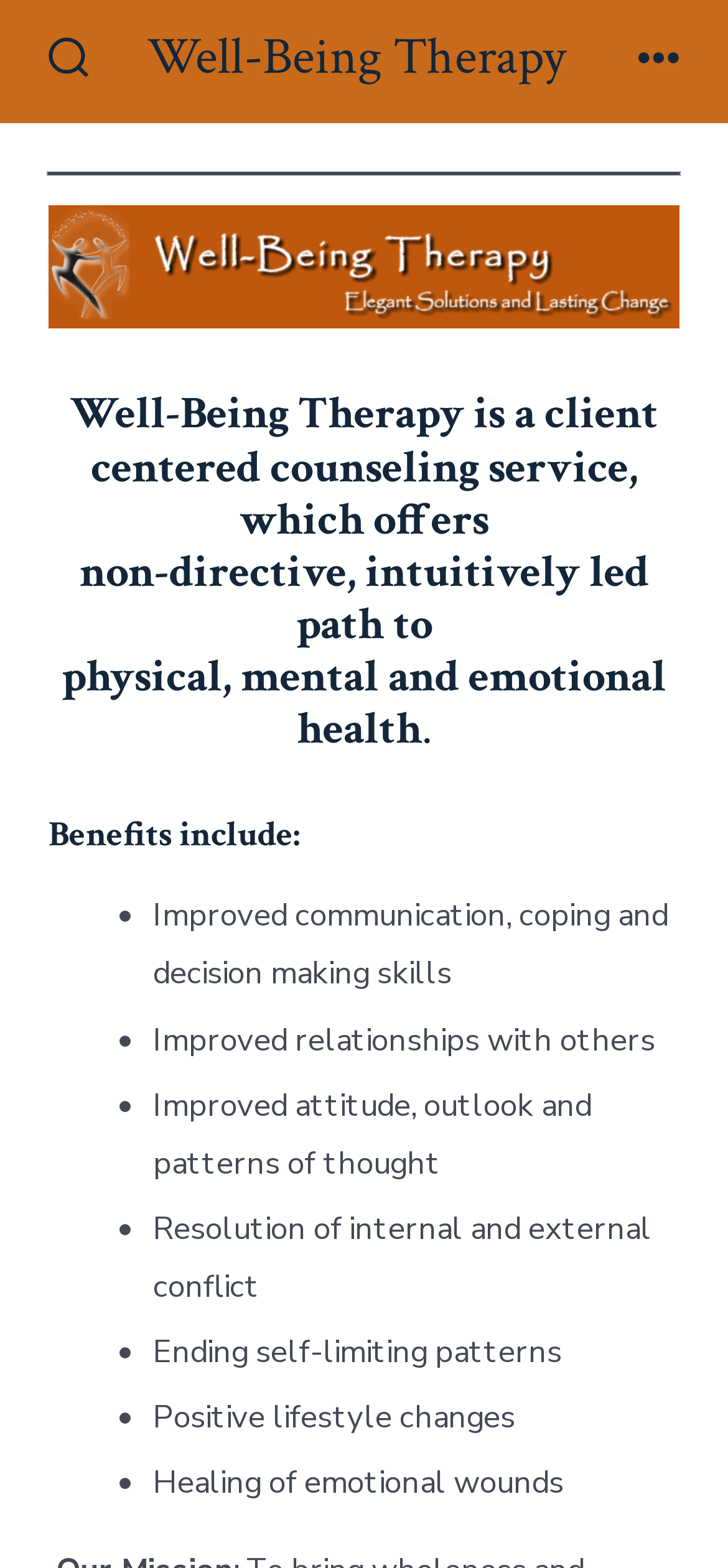Describe all significant elements and features of the webpage.

The webpage is about Well-Being Therapy, a client-centered counseling service. At the top left, there is a search toggle button with an accompanying image. Next to it, there is a link and a heading with the same text "Well-Being Therapy". 

On the top right, there is a menu button with an image. Below the menu button, there is a horizontal separator line. Underneath the separator, there is a figure and a heading that describes the service, stating that it offers a non-directive, intuitively led path to physical, mental, and emotional health.

Below the heading, there is a section titled "Benefits include:" followed by a list of benefits, each marked with a bullet point. The benefits listed include improved communication, coping, and decision-making skills, improved relationships with others, improved attitude, outlook, and patterns of thought, resolution of internal and external conflict, ending self-limiting patterns, positive lifestyle changes, and healing of emotional wounds. Each benefit is described in a short sentence.